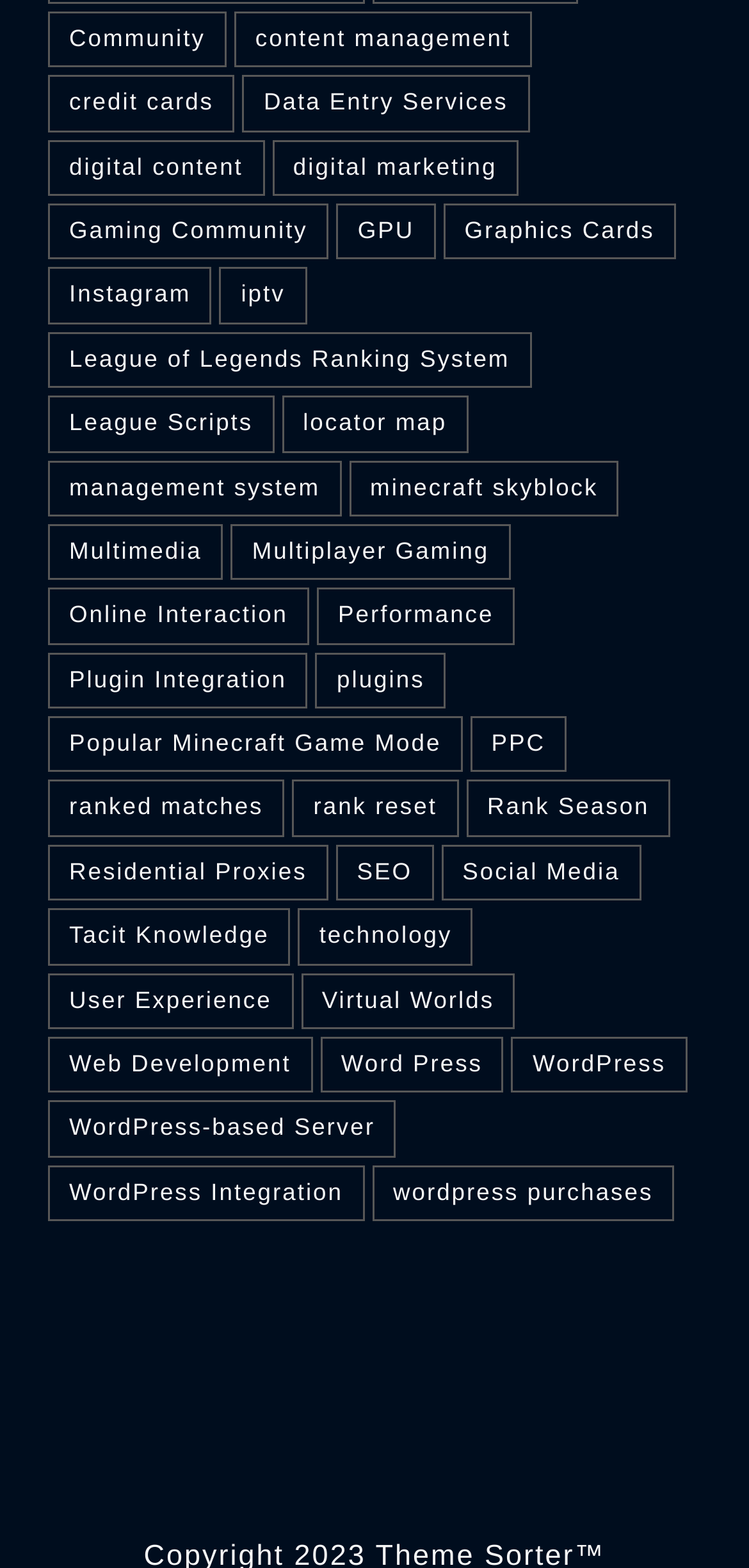Show the bounding box coordinates of the element that should be clicked to complete the task: "Learn about League of Legends ranking system".

[0.064, 0.212, 0.709, 0.248]